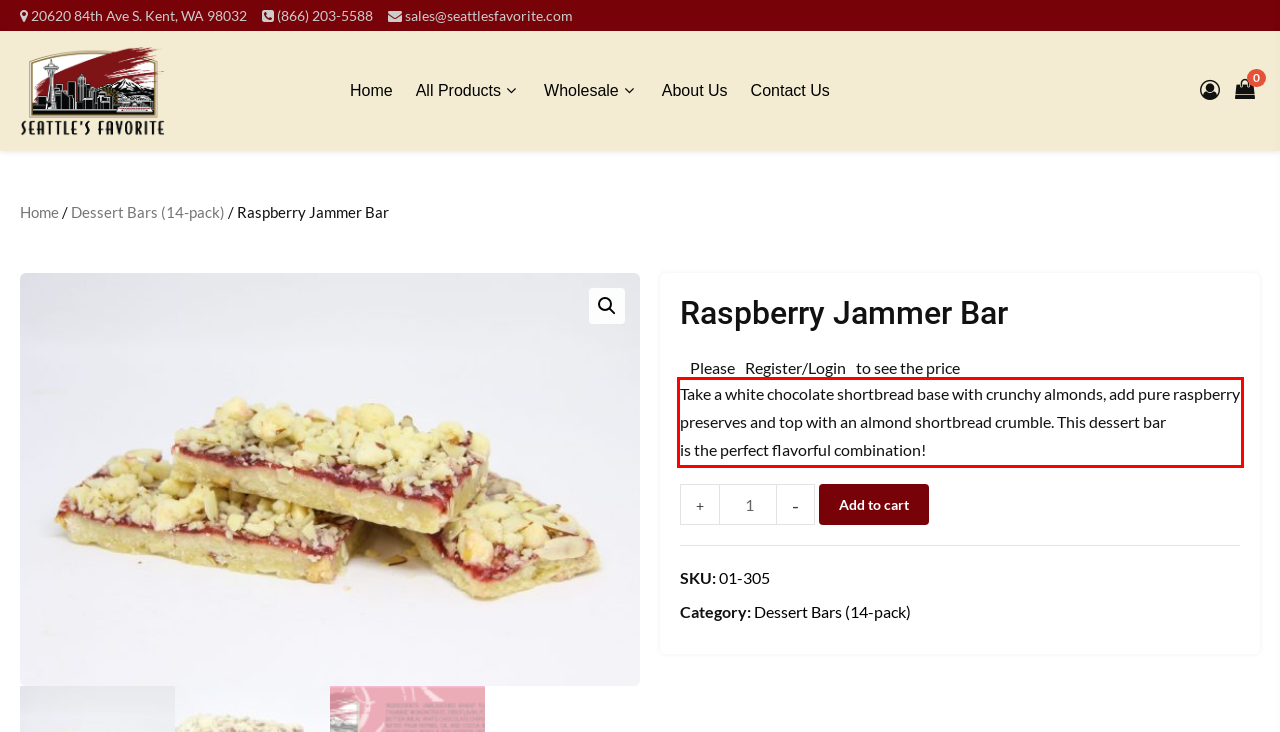Please identify and extract the text from the UI element that is surrounded by a red bounding box in the provided webpage screenshot.

Take a white chocolate shortbread base with crunchy almonds, add pure raspberry preserves and top with an almond shortbread crumble. This dessert bar is the perfect flavorful combination!